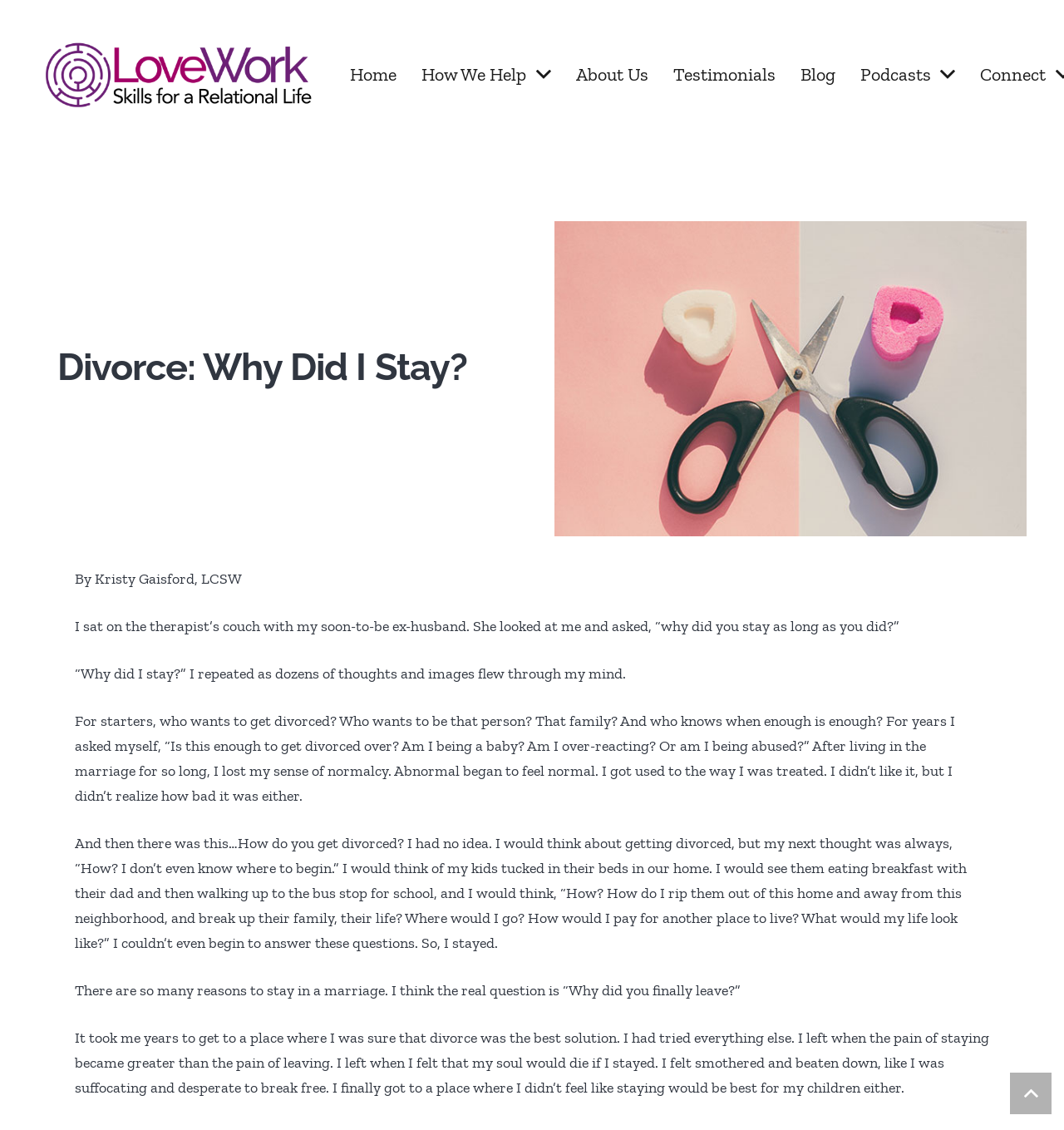Explain in detail what you observe on this webpage.

The webpage is about a personal story of divorce, with the title "Divorce: Why Did I Stay?" prominently displayed at the top. Below the title, there is a horizontal navigation menu with six links: "Home", "How We Help", "About Us", "Testimonials", "Blog", and "Podcasts". 

To the right of the navigation menu, there is a large image related to the topic of divorce. Below the image, the author, Kristy Gaisford, LCSW, is credited. The main content of the webpage is a personal essay, divided into several paragraphs, which explores the reasons why the author stayed in her marriage for as long as she did. The essay begins with a question posed by a therapist, "why did you stay as long as you did?", and then delves into the author's thoughts and feelings about her marriage, including her fears, doubts, and sense of normalcy. 

The essay is structured into several sections, each exploring a different aspect of the author's experience, such as the fear of getting divorced, the loss of sense of normalcy, and the difficulty of knowing how to leave. The text is written in a reflective and introspective tone, with the author sharing her personal struggles and emotions. At the bottom of the page, there is a "Back to top" button, allowing readers to easily navigate back to the top of the page.